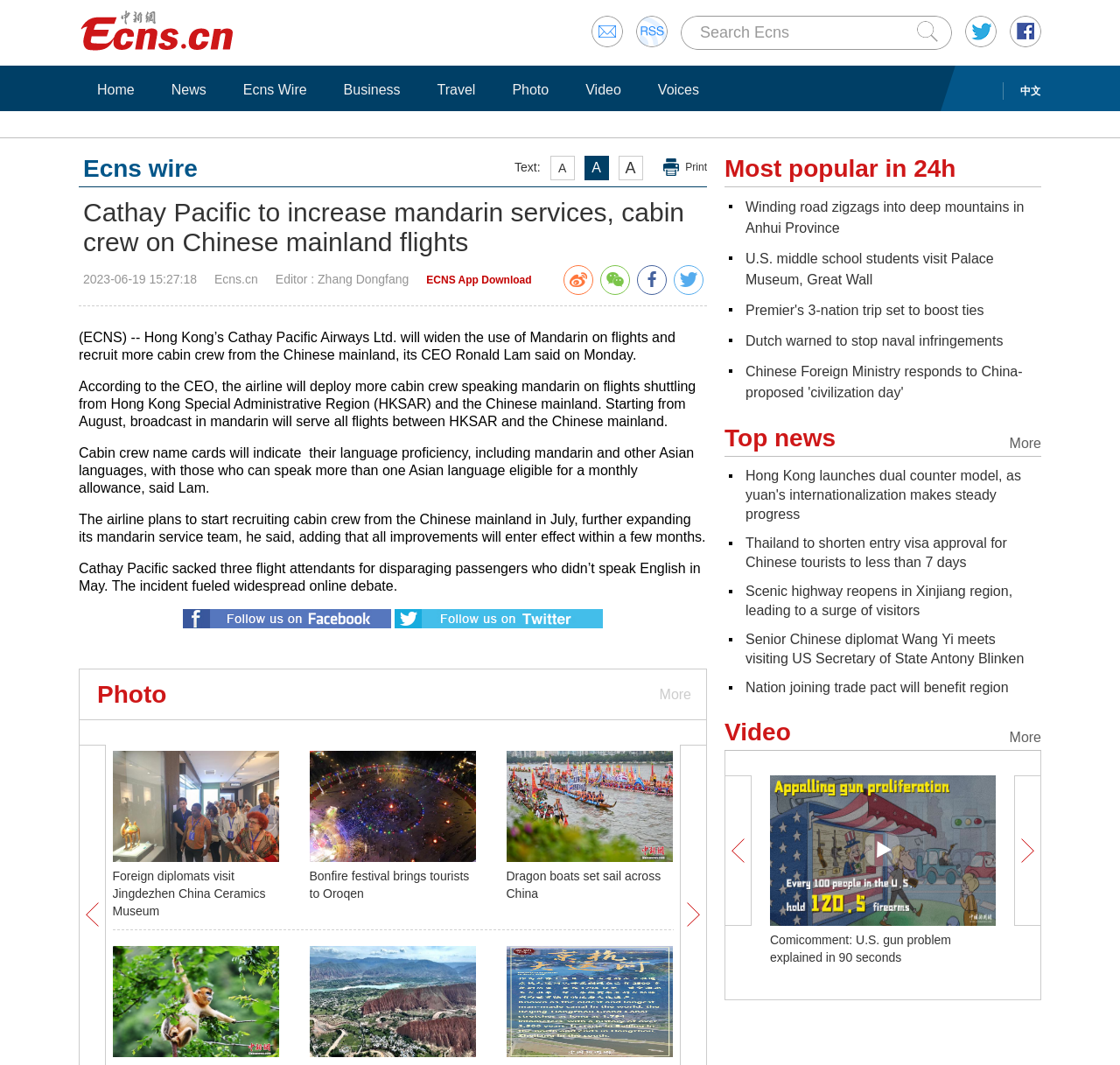Using the provided description: "Ecns Wire", find the bounding box coordinates of the corresponding UI element. The output should be four float numbers between 0 and 1, in the format [left, top, right, bottom].

[0.208, 0.076, 0.283, 0.093]